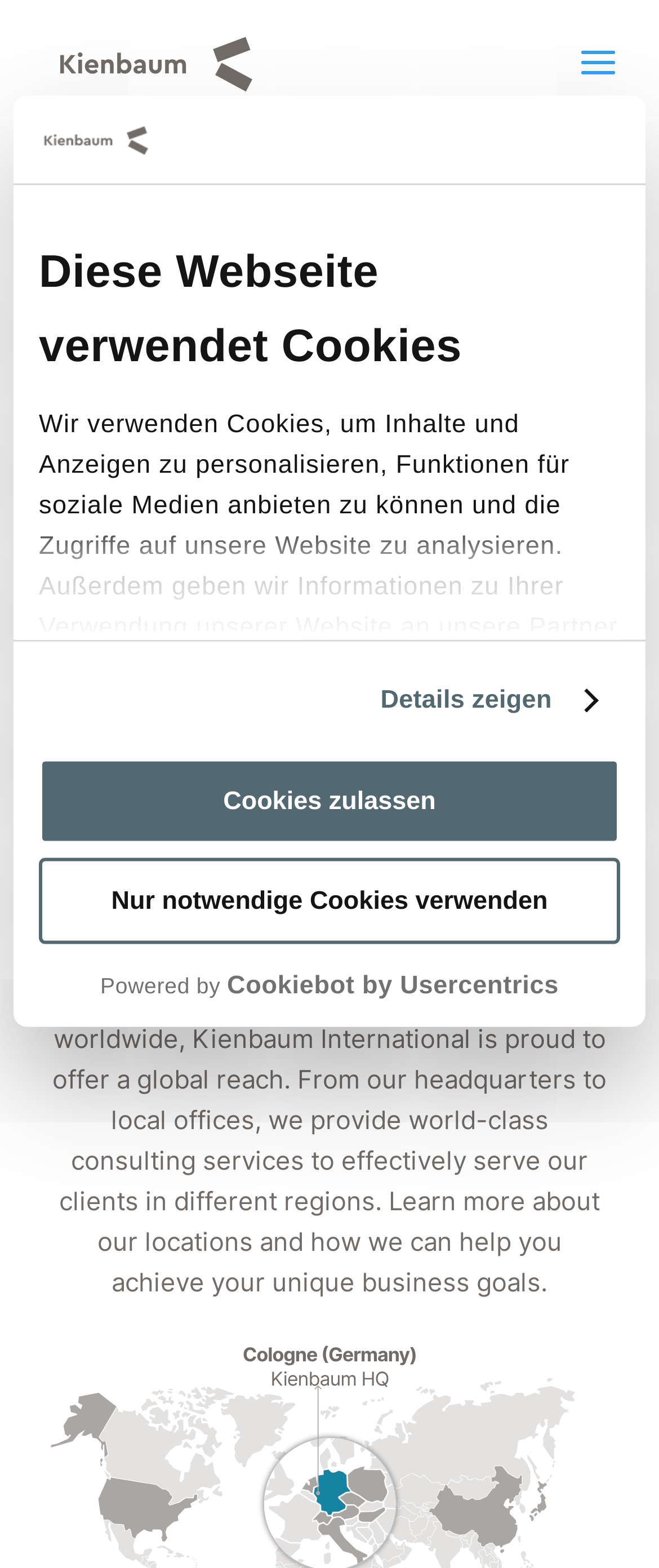Determine the bounding box coordinates in the format (top-left x, top-left y, bottom-right x, bottom-right y). Ensure all values are floating point numbers between 0 and 1. Identify the bounding box of the UI element described by: alt="Kienbaum International"

[0.064, 0.029, 0.41, 0.05]